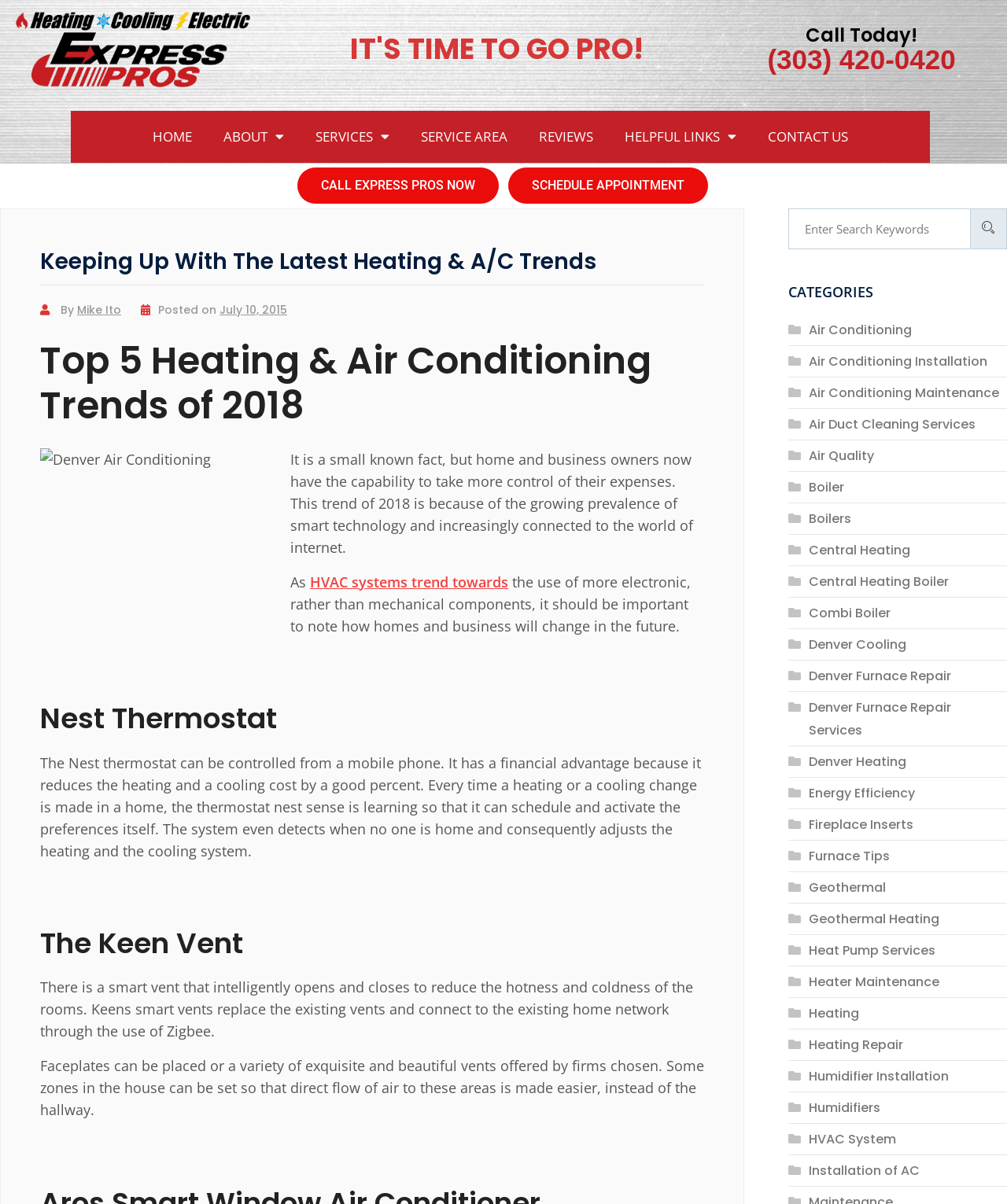Please specify the bounding box coordinates of the clickable section necessary to execute the following command: "Schedule an appointment".

[0.504, 0.138, 0.704, 0.17]